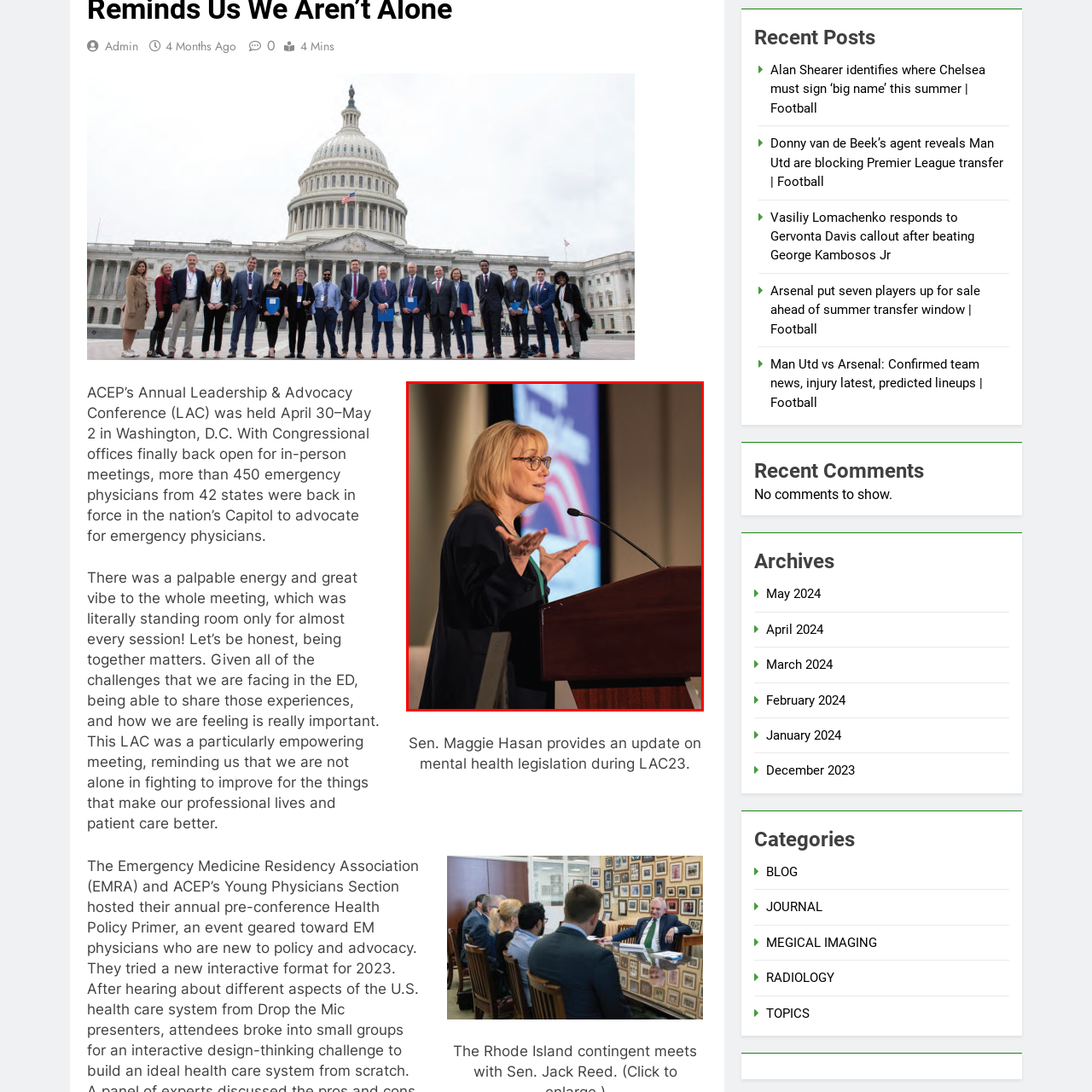Generate a detailed description of the content found inside the red-outlined section of the image.

Senator Maggie Hassan passionately engages with her audience during the LAC23 conference, providing insights on mental health legislation. Standing confidently at a podium, she gestures with her hands to emphasize her points, reflecting the importance of the discussions taking place. The backdrop features a visually appealing design that highlights the event's themes, underscoring the relevance of her message in advocating for emergency physicians and mental health issues. The moment captures the energy and commitment present at the conference, where over 450 emergency physicians gathered to address pressing legislative concerns.